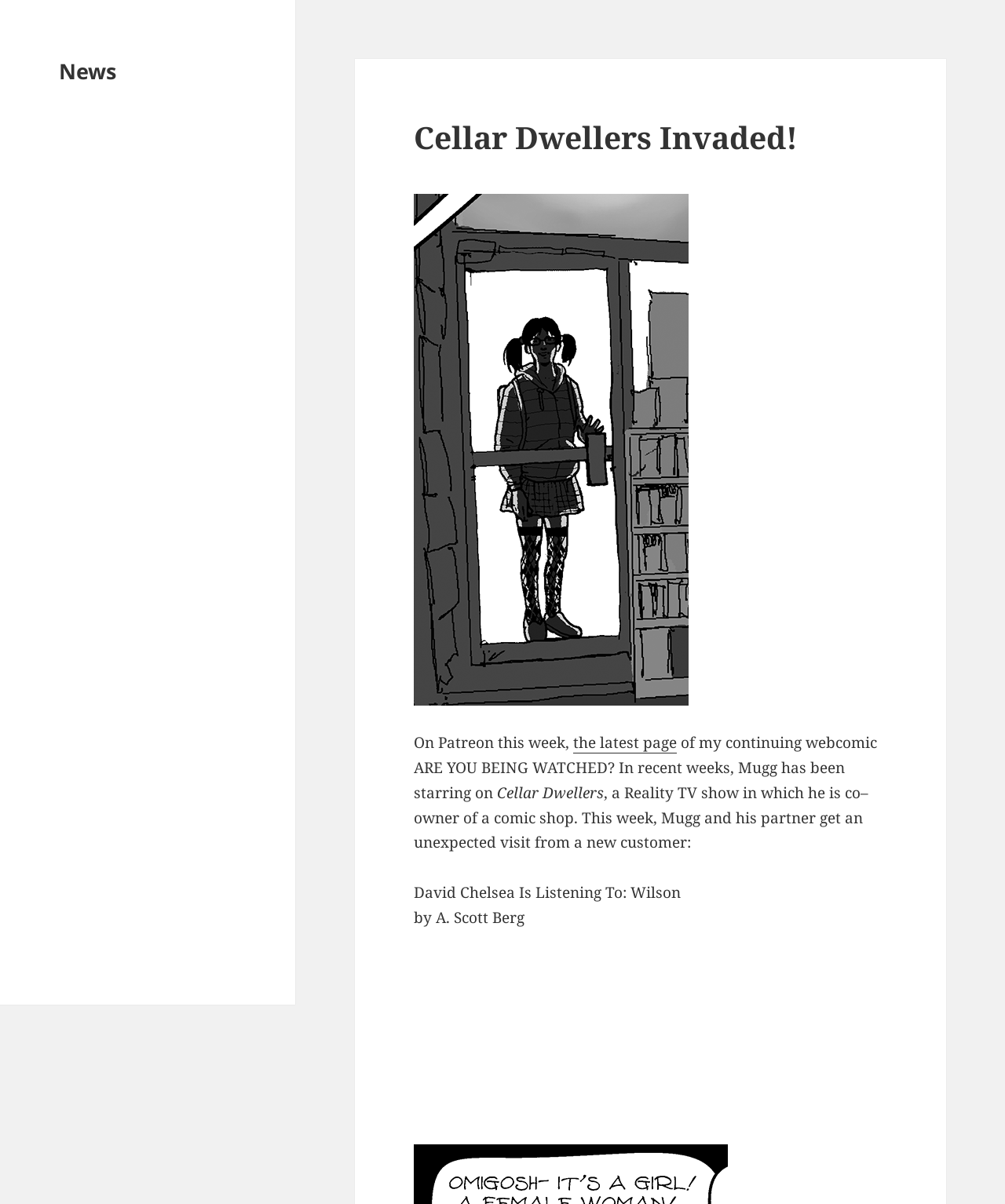Examine the screenshot and answer the question in as much detail as possible: What is the name of the webcomic?

I found the answer by looking at the text that describes the content of the webpage, which mentions 'my continuing webcomic ARE YOU BEING WATCHED?'.